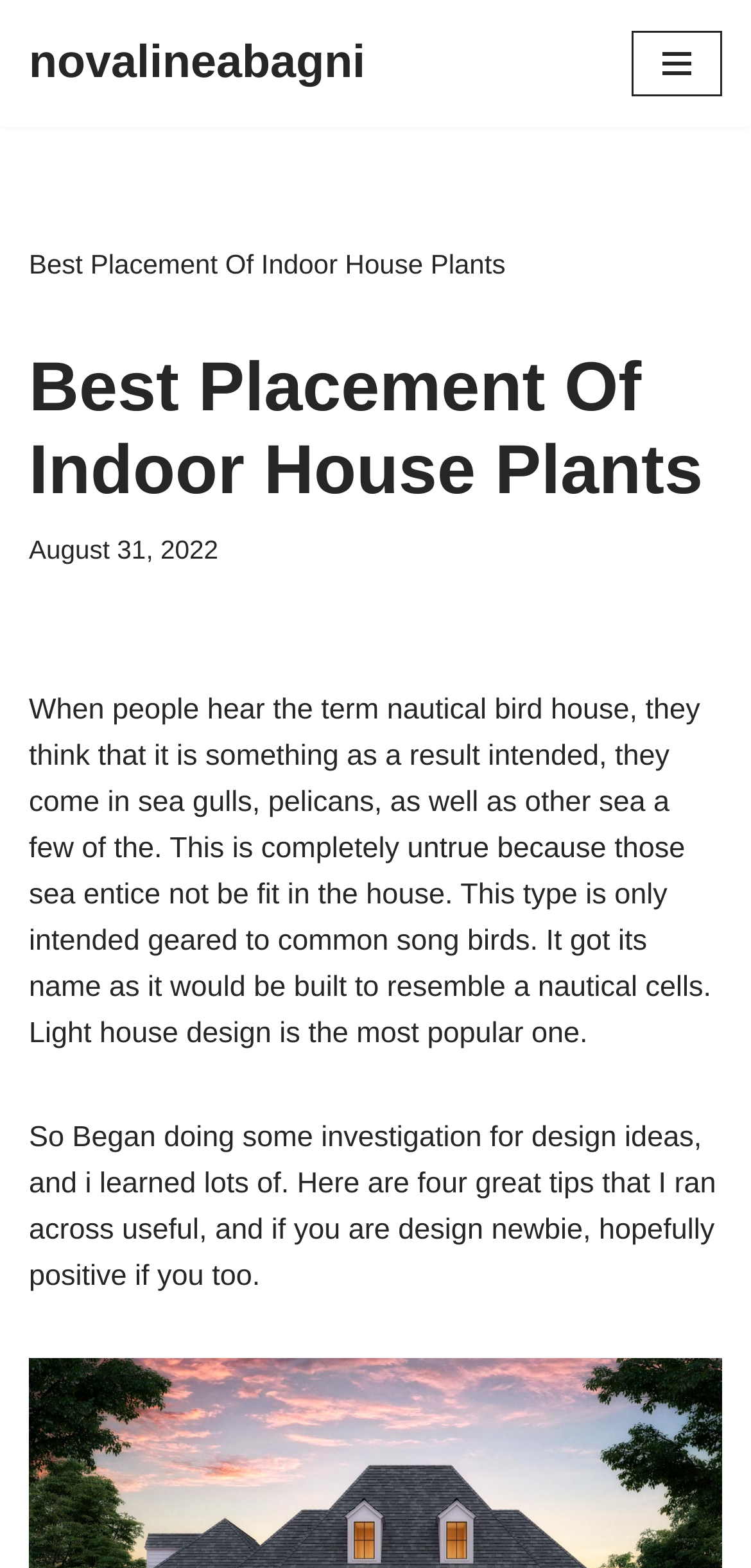Examine the screenshot and answer the question in as much detail as possible: What is the design inspiration for the nautical bird house?

The text states that 'Light house design is the most popular one.' which suggests that the design inspiration for the nautical bird house comes from lighthouses.